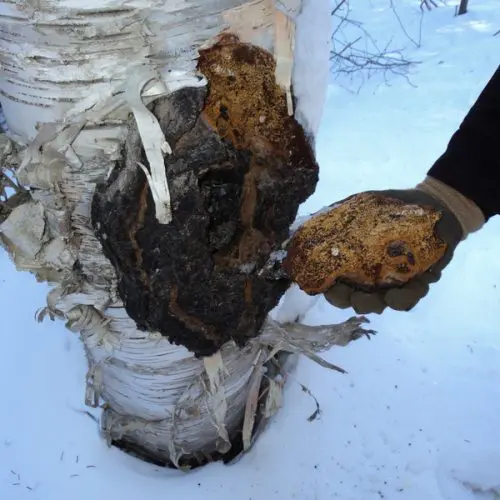Explain the details of the image you are viewing.

The image captures a person harvesting Chaga, a medicinal fungus, from a birch tree in a snowy forest setting. The Chaga, characterized by its dark, irregular shape, is seen partly detached from the bark, with a hand reaching out holding a piece of it. This harvesting practice highlights the individual's expertise and connection to nature, showcasing the distinct appearance and texture of Chaga, which is known for its health benefits. The environment, with birch trees and a snowy ground, adds to the scene's authenticity, reflecting the natural habitat where Chaga typically grows. This image evokes the rich tradition of wild food foraging, as discussed by seasoned foragers who emphasize the importance of quality and integrity in harvesting practices.